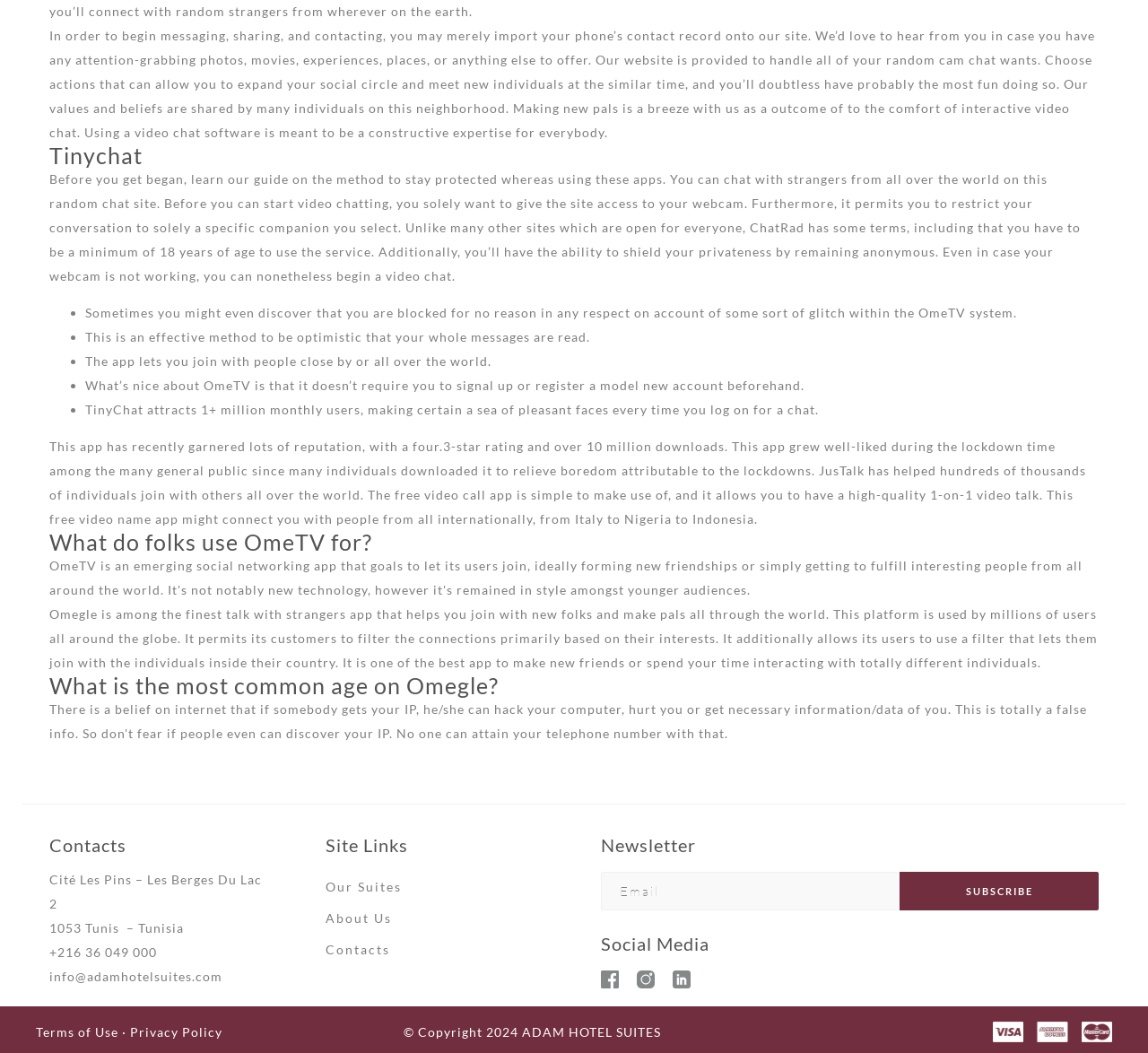Locate the bounding box coordinates of the element that should be clicked to fulfill the instruction: "Learn more about our suites".

[0.283, 0.83, 0.35, 0.853]